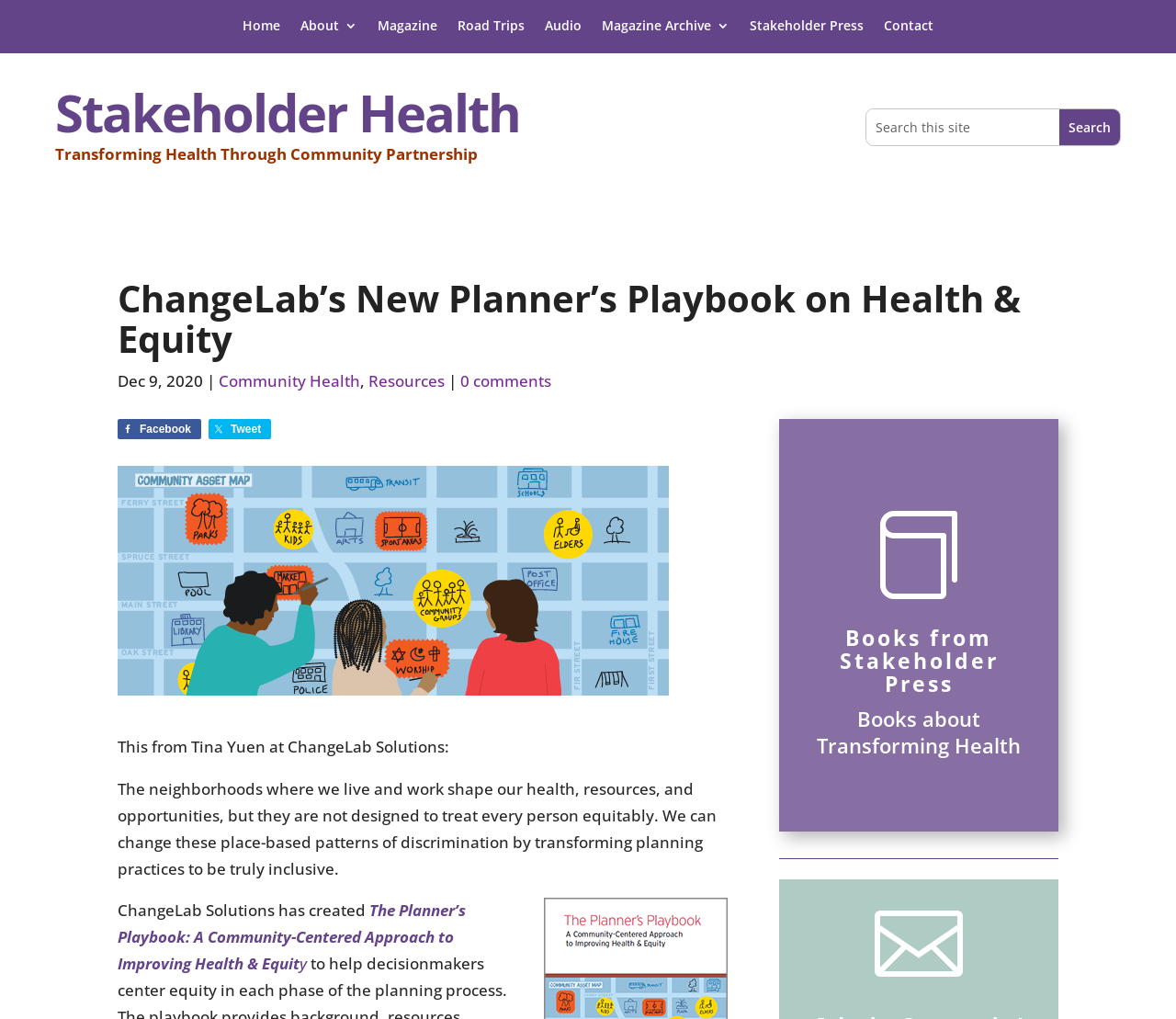Locate the coordinates of the bounding box for the clickable region that fulfills this instruction: "Search this site".

[0.736, 0.107, 0.952, 0.142]